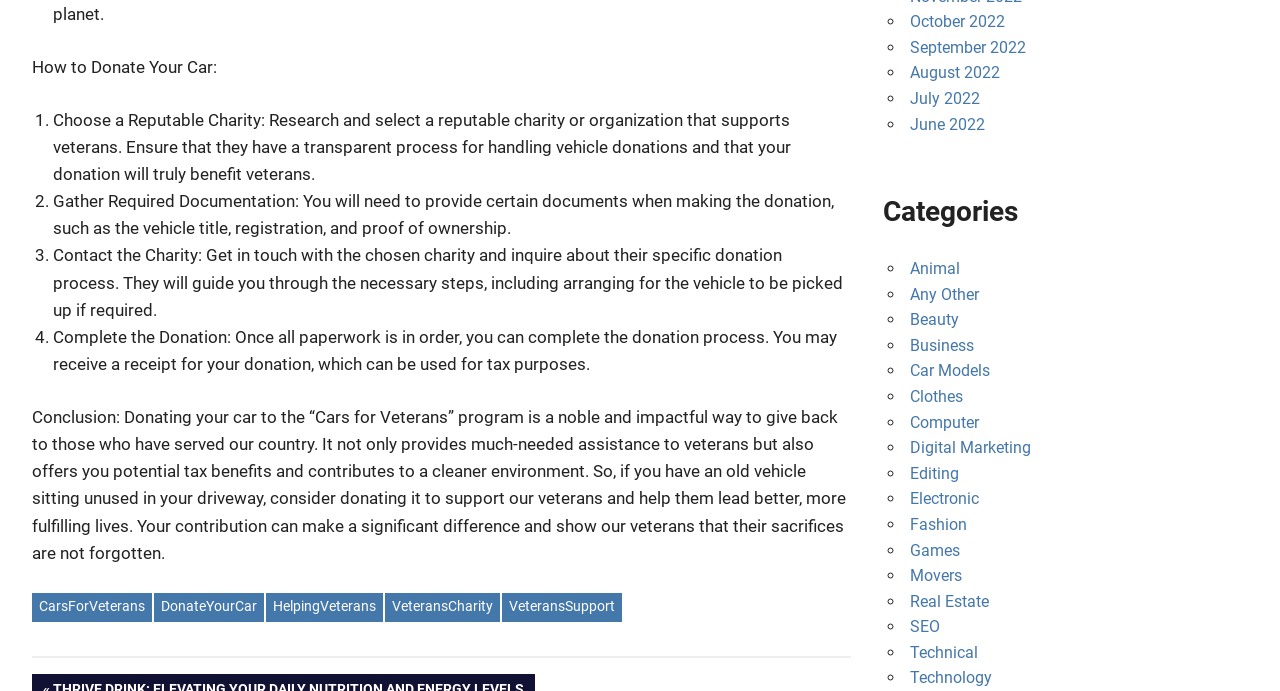Please specify the bounding box coordinates for the clickable region that will help you carry out the instruction: "Click on 'CarsForVeterans'".

[0.025, 0.858, 0.119, 0.9]